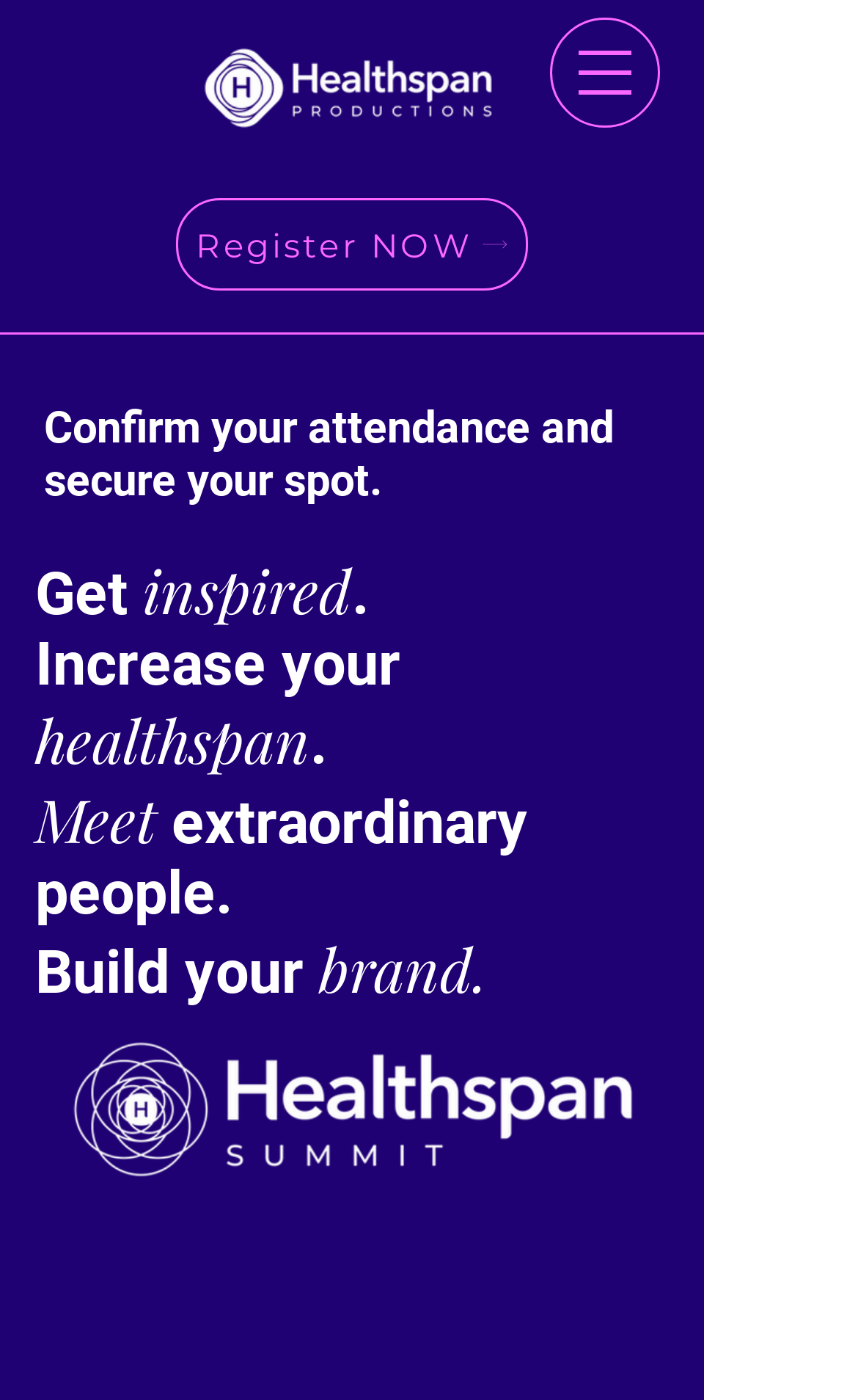What is the theme of the Healthspan Summit?
Answer the question with a thorough and detailed explanation.

The theme of the Healthspan Summit can be inferred from the text on the webpage, which mentions 'healthspan' and 'increase your healthspan'. This suggests that the event is focused on health and wellness, and is likely to feature discussions and presentations on related topics.